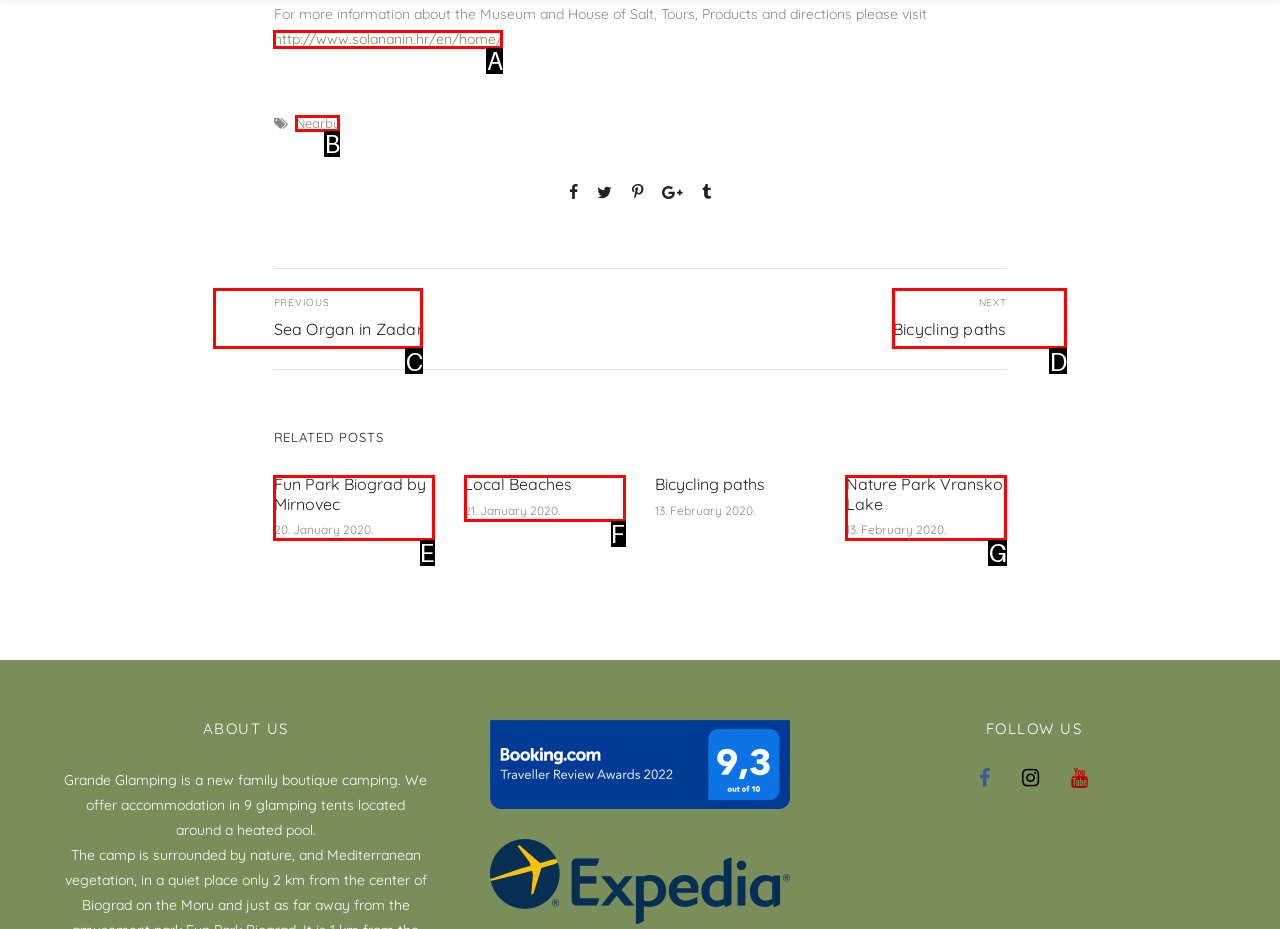Determine the option that aligns with this description: Next Bicycling paths
Reply with the option's letter directly.

D